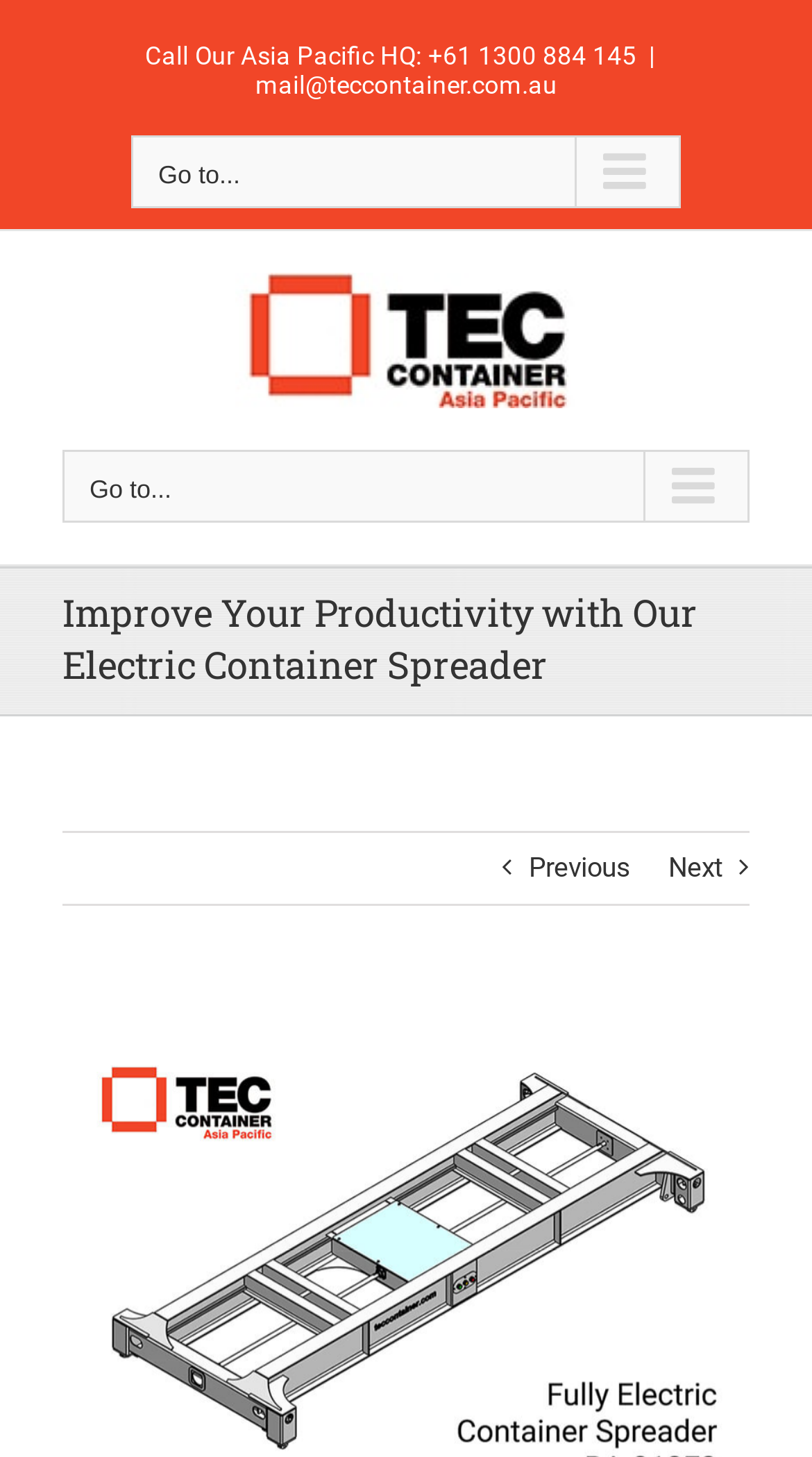Answer briefly with one word or phrase:
What is the purpose of the button with the '' icon?

To expand or collapse a menu